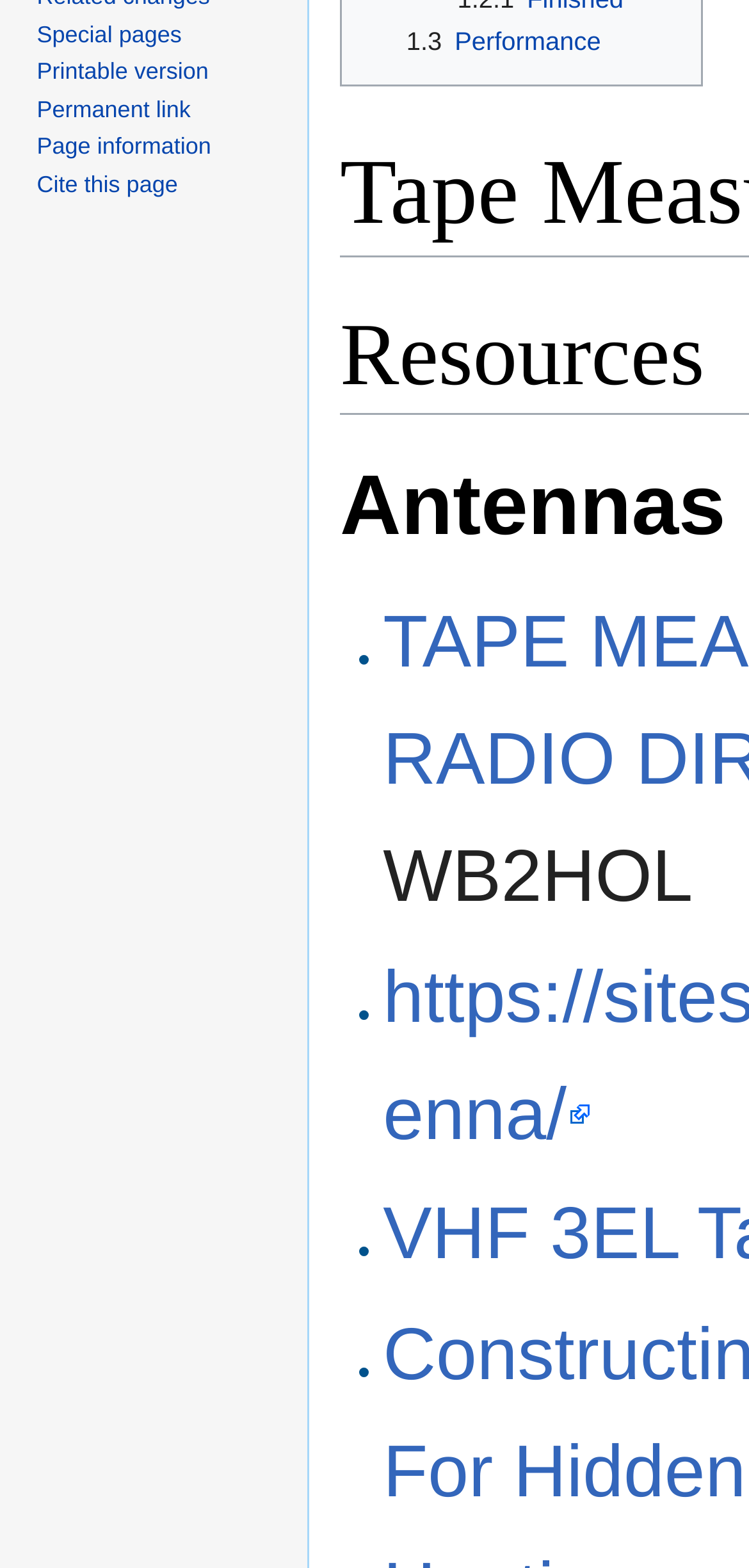Please find the bounding box for the UI component described as follows: "Cite this page".

[0.049, 0.109, 0.237, 0.126]